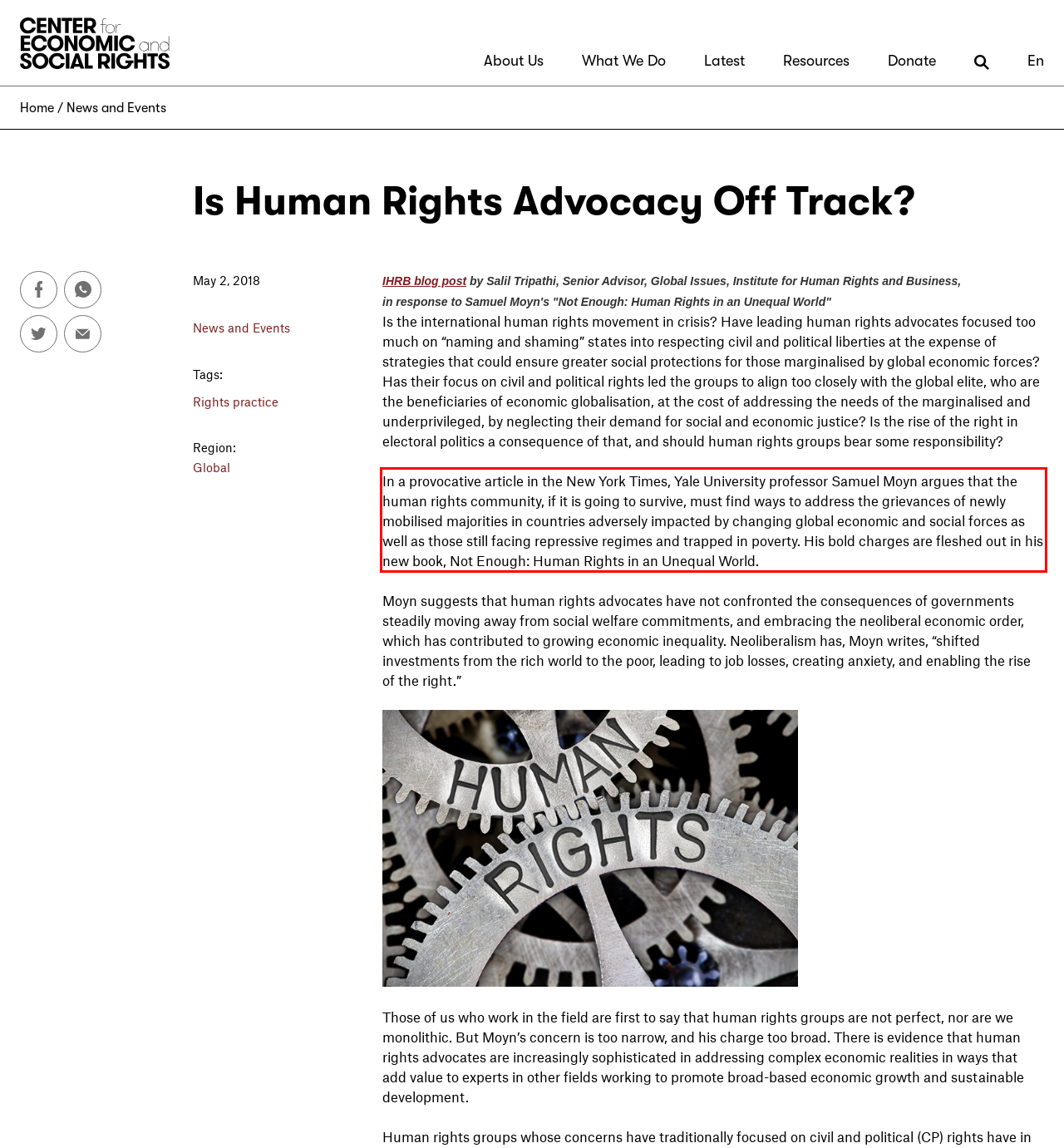Examine the webpage screenshot, find the red bounding box, and extract the text content within this marked area.

In a provocative article in the New York Times, Yale University professor Samuel Moyn argues that the human rights community, if it is going to survive, must find ways to address the grievances of newly mobilised majorities in countries adversely impacted by changing global economic and social forces as well as those still facing repressive regimes and trapped in poverty. His bold charges are fleshed out in his new book, Not Enough: Human Rights in an Unequal World.